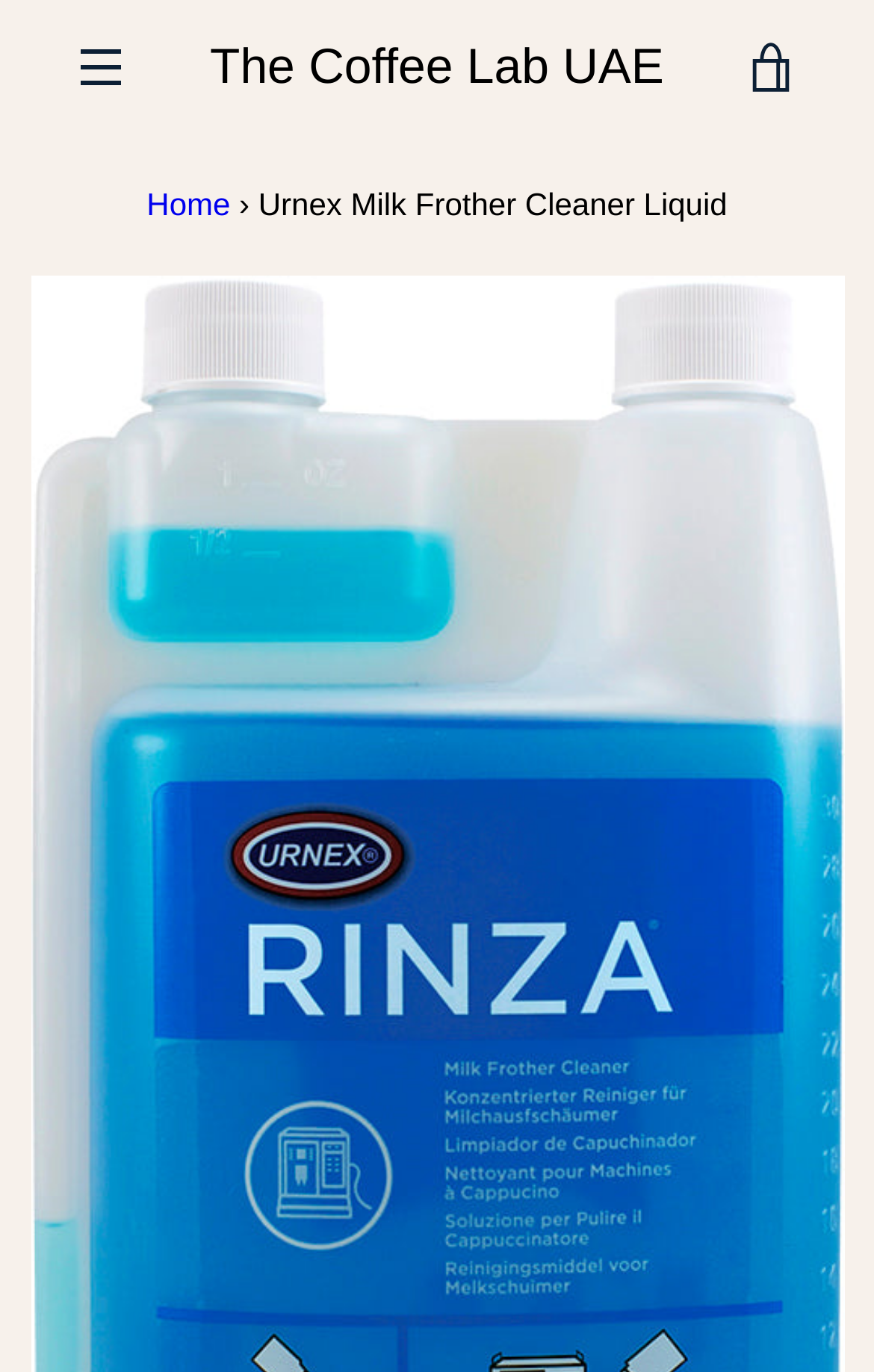Please determine the bounding box coordinates of the element's region to click for the following instruction: "View cart".

[0.821, 0.008, 0.949, 0.09]